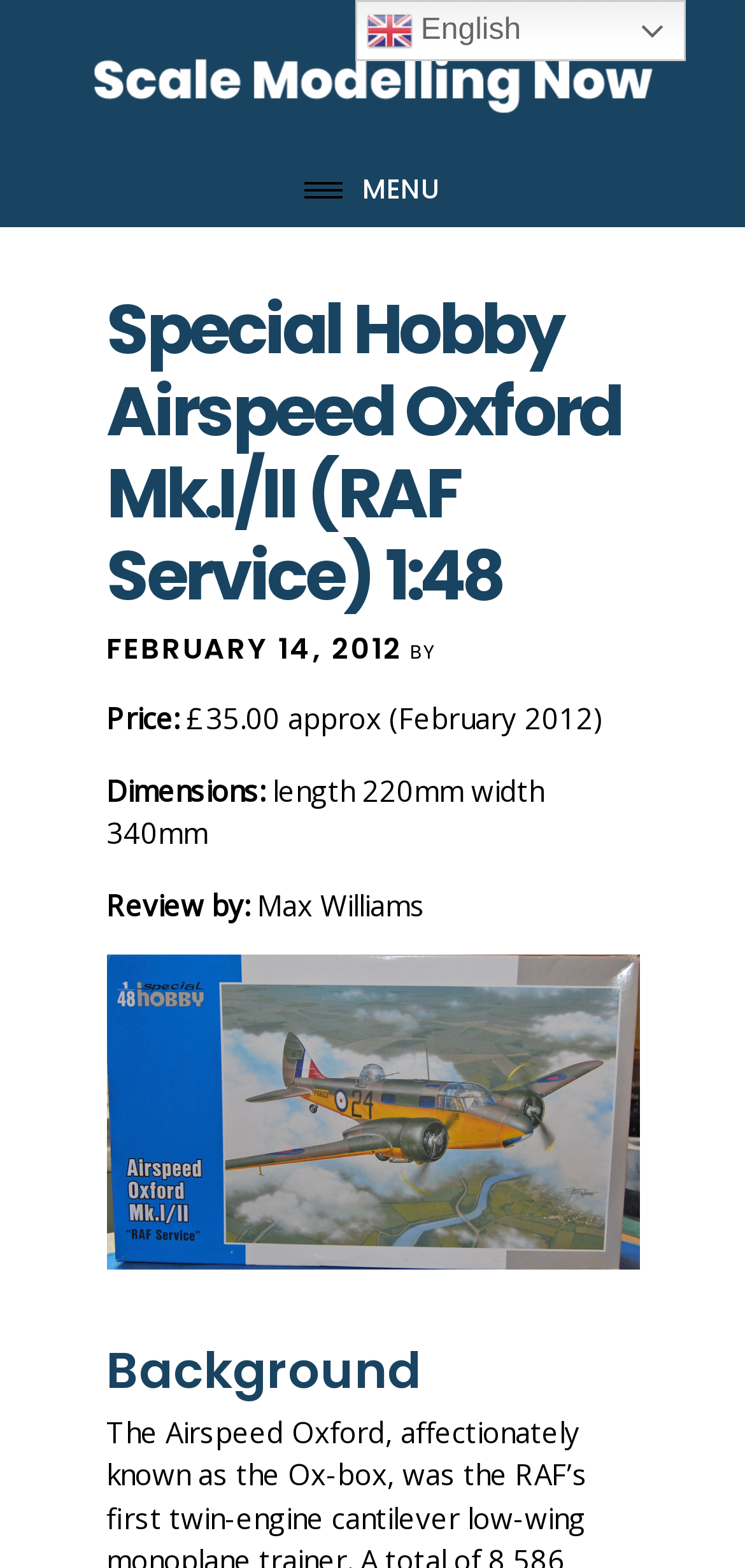Given the element description English, identify the bounding box coordinates for the UI element on the webpage screenshot. The format should be (top-left x, top-left y, bottom-right x, bottom-right y), with values between 0 and 1.

[0.476, 0.0, 0.92, 0.039]